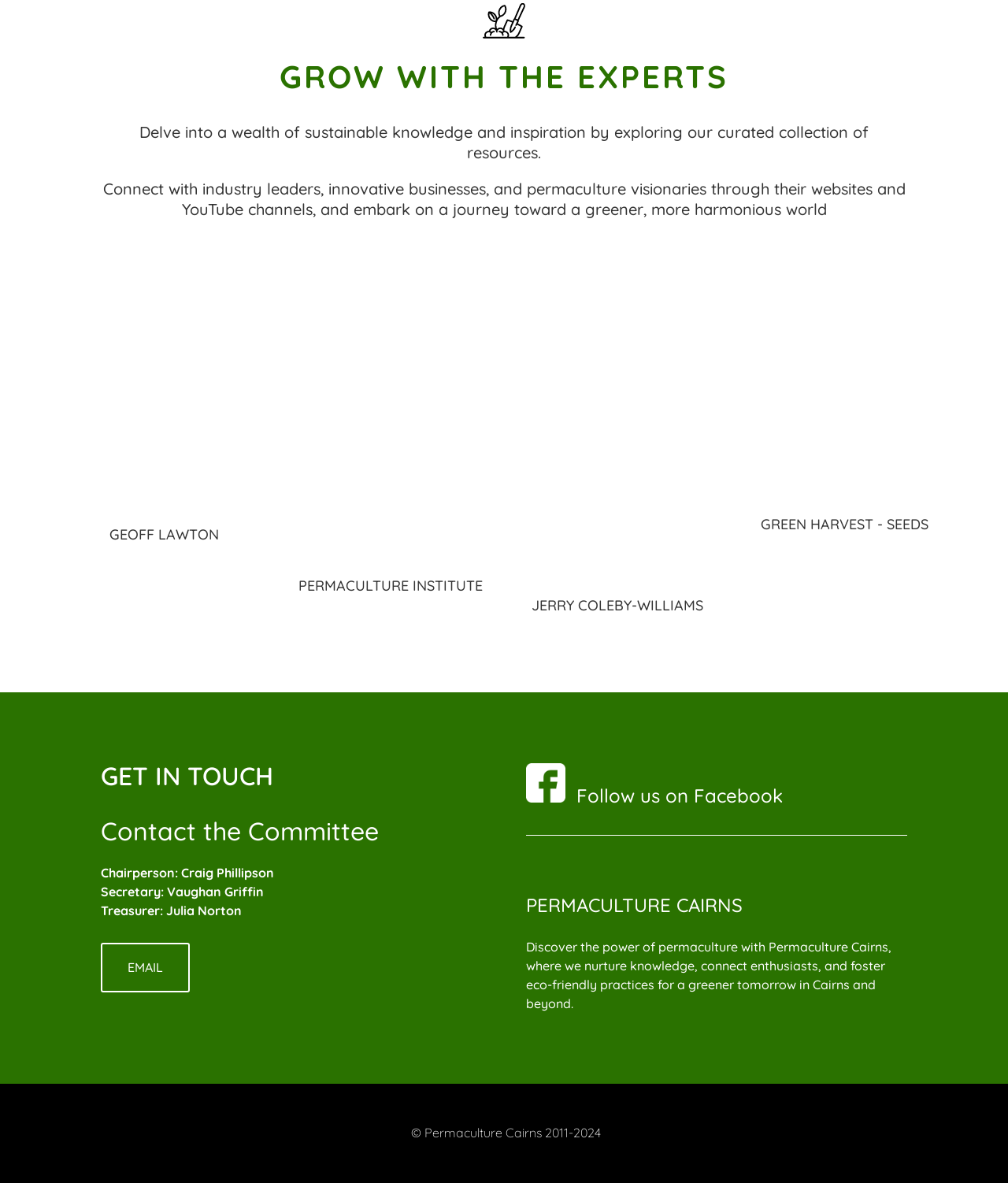What is the name of the organization that nurtures knowledge and connects enthusiasts?
Give a single word or phrase as your answer by examining the image.

Permaculture Cairns